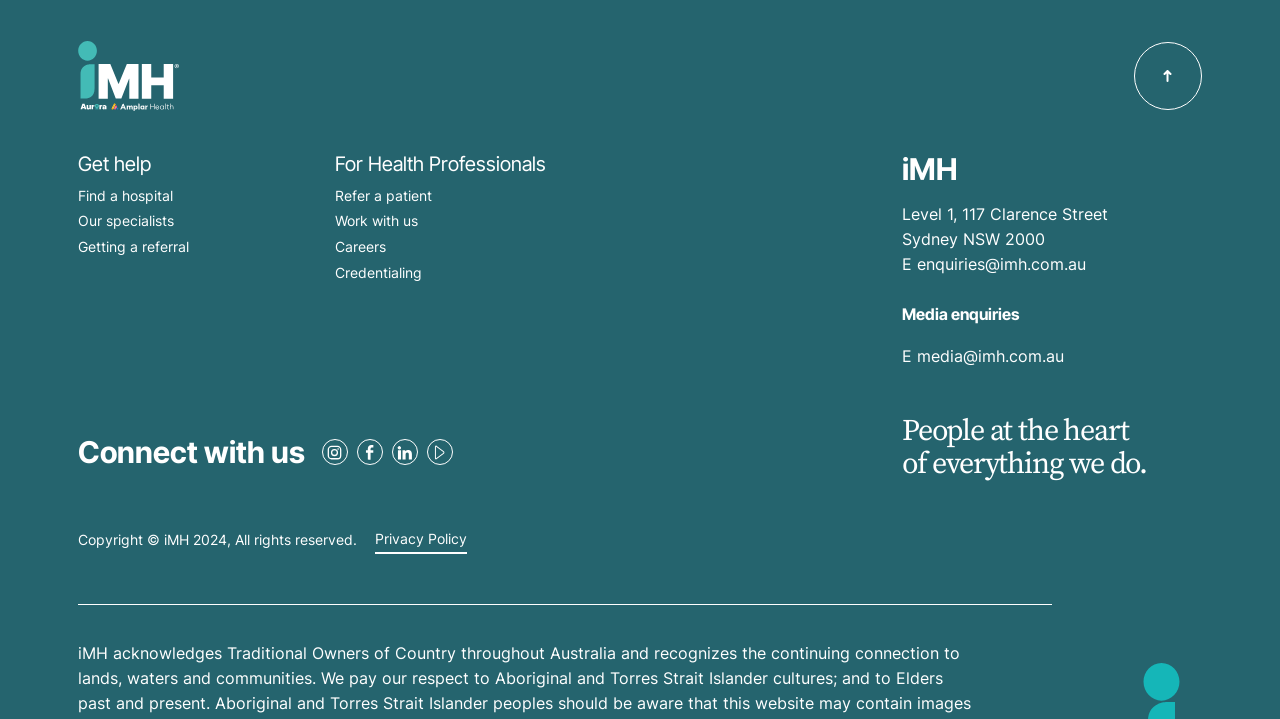What is the email address for general enquiries?
Answer the question based on the image using a single word or a brief phrase.

enquiries@imh.com.au